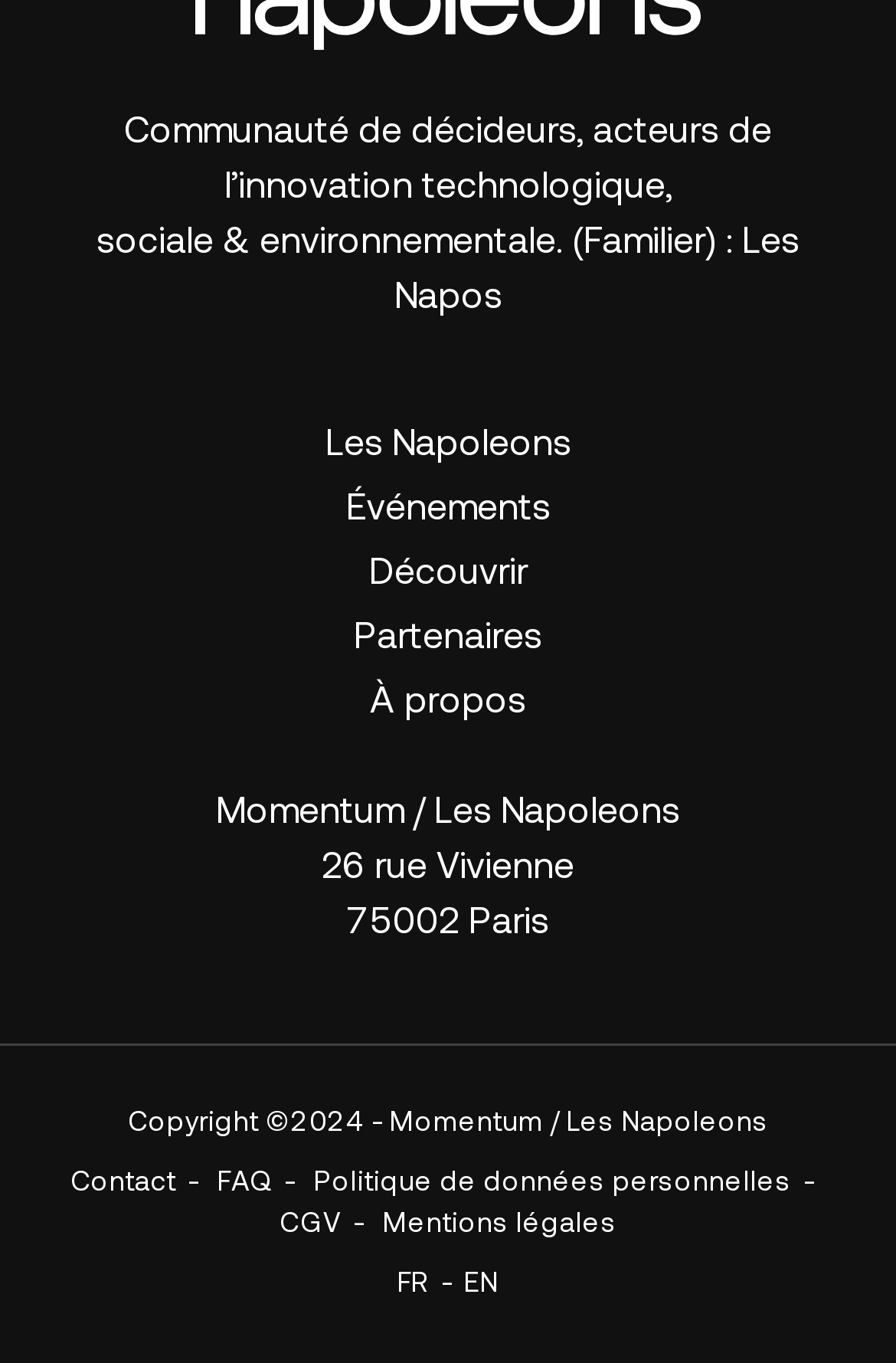What is the copyright year of the website?
Use the image to give a comprehensive and detailed response to the question.

The copyright year of the website can be found in the static text 'Copyright ©2024 - Momentum / Les Napoleons' at the bottom of the page.